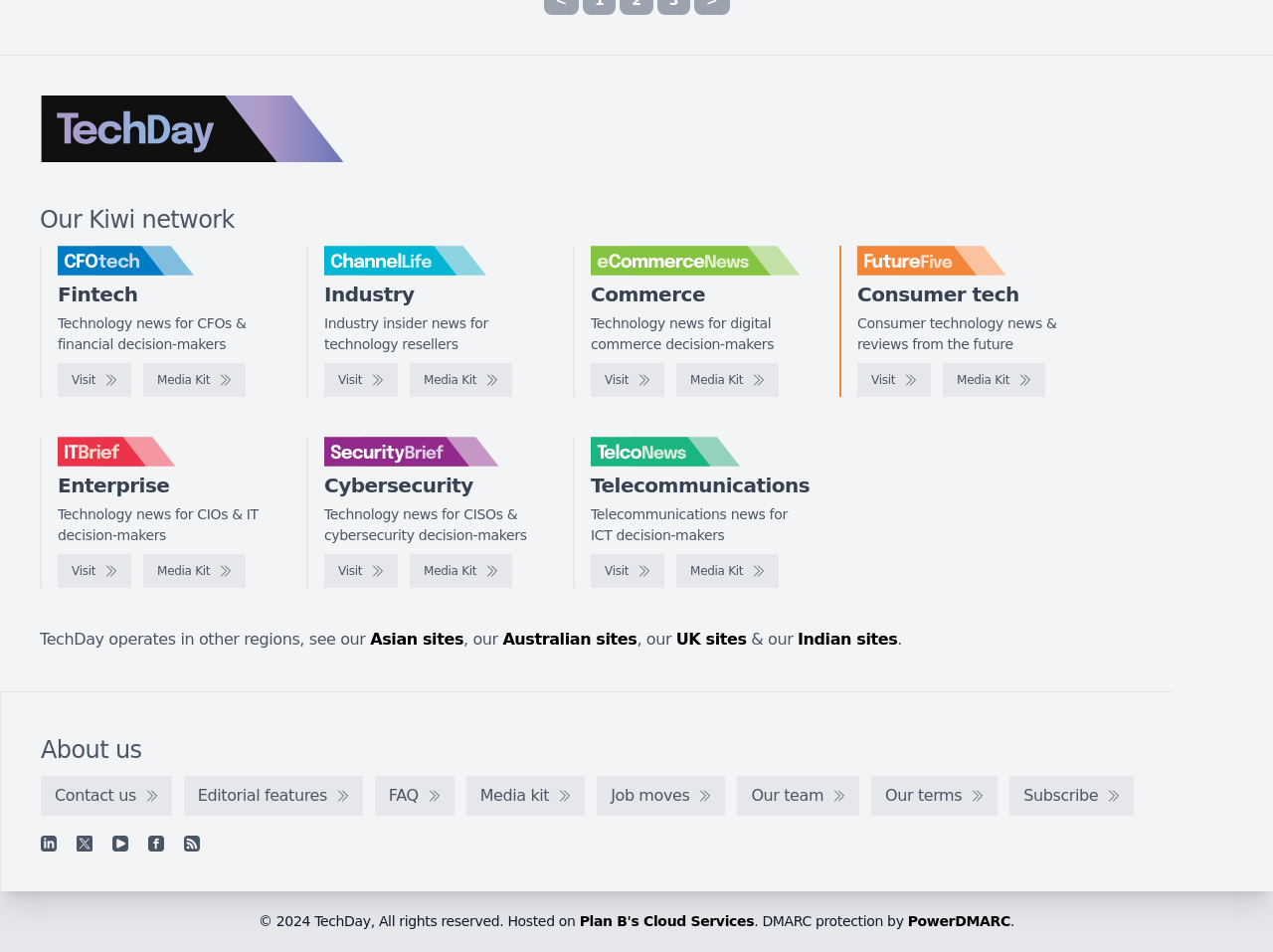Identify the bounding box coordinates for the UI element that matches this description: "parent_node: Cybersecurity".

[0.255, 0.459, 0.419, 0.49]